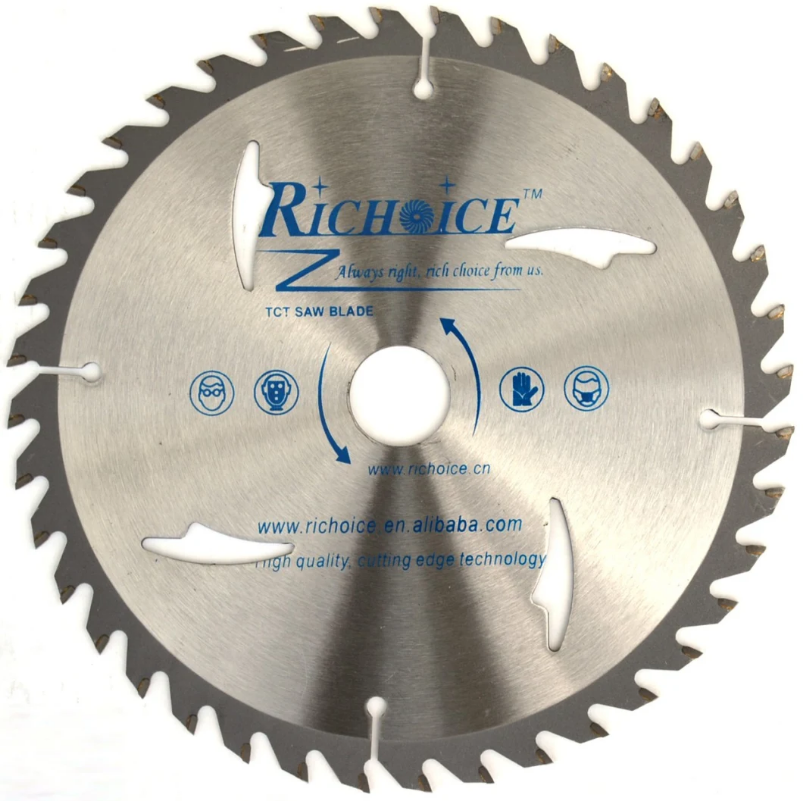Provide a one-word or short-phrase response to the question:
What is the purpose of the circular center hole?

Easy attachment to saws